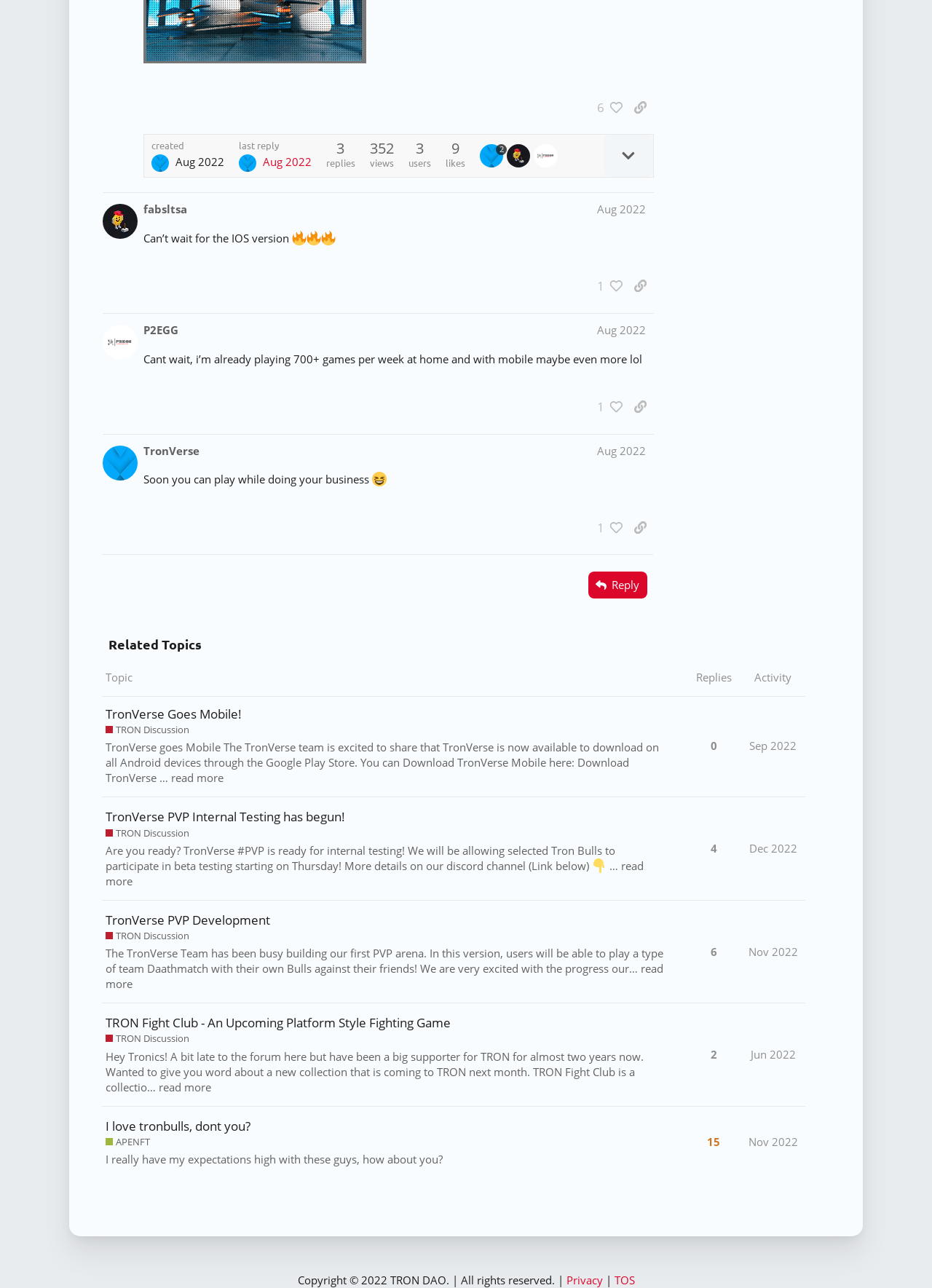Could you indicate the bounding box coordinates of the region to click in order to complete this instruction: "Click the 'copy a link to this post to clipboard' button".

[0.672, 0.074, 0.702, 0.093]